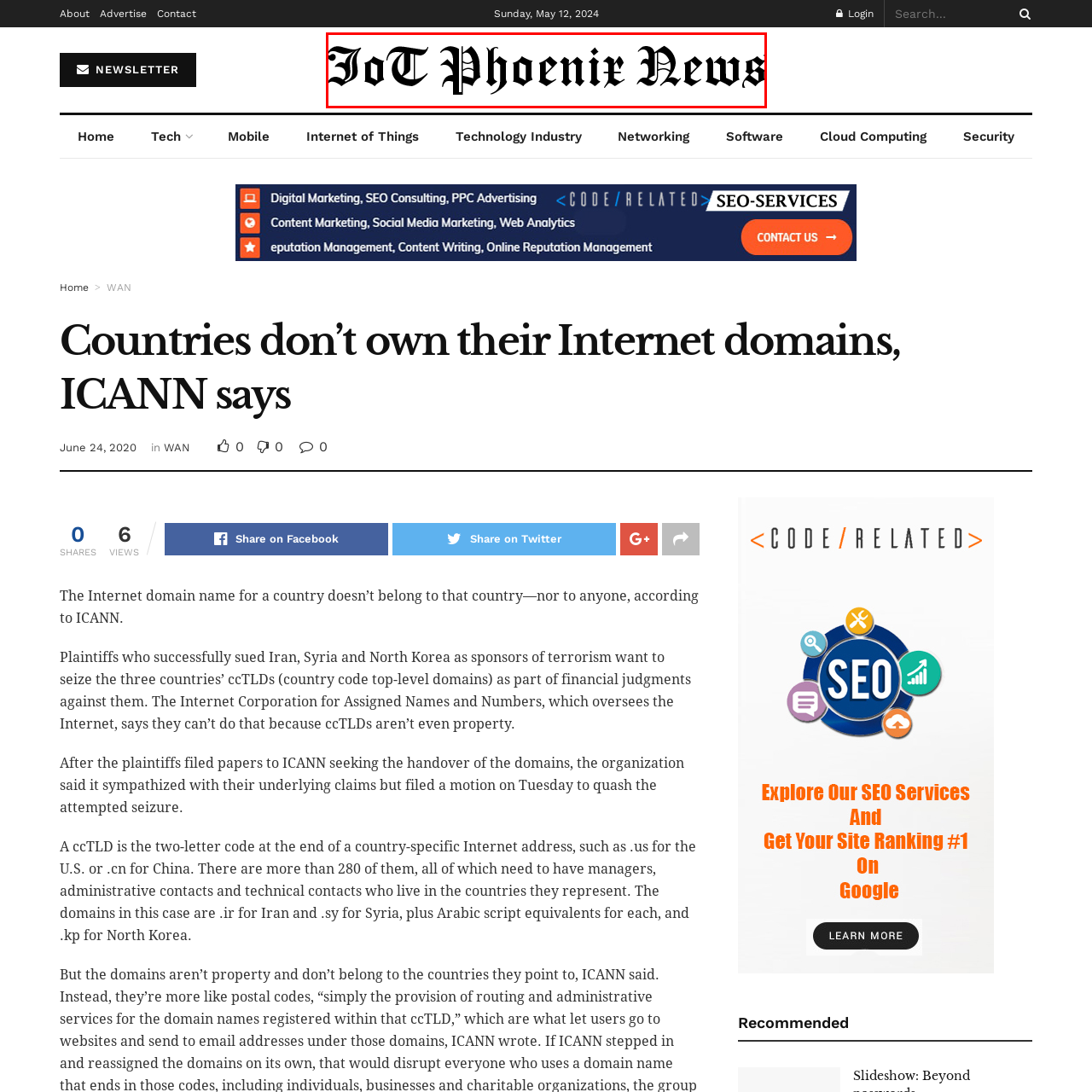Where is the title positioned?
Focus on the image bounded by the red box and reply with a one-word or phrase answer.

top of a webpage